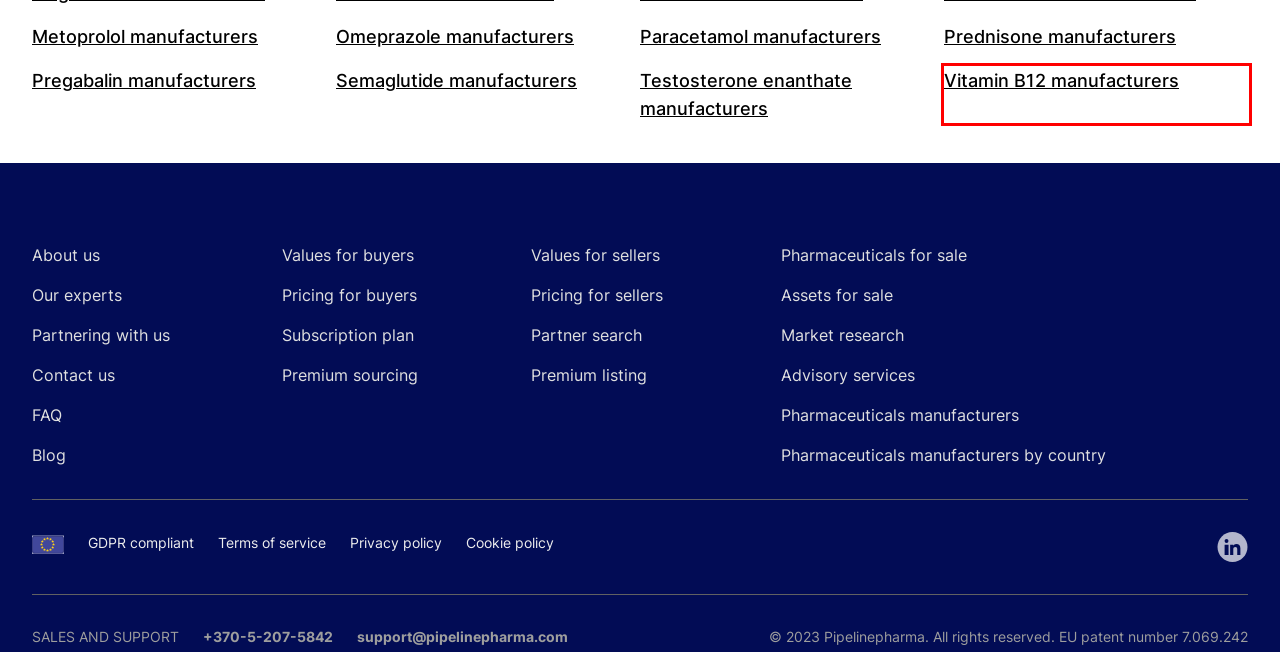Examine the screenshot of the webpage, which includes a red bounding box around an element. Choose the best matching webpage description for the page that will be displayed after clicking the element inside the red bounding box. Here are the candidates:
A. Belladonna extract manufacturers/prednisone finished dose products for sale
B. Belladonna extract manufacturers/paracetamol finished dose products for sale
C. Belladonna extract manufacturers/testosterone enanthate finished dose products for sale
D. Belladonna extract manufacturers/metoprolol finished dose products for sale
E. Belladonna extract manufacturers/semaglutide finished dose products for sale
F. Belladonna extract manufacturers/pregabalin finished dose products for sale
G. Belladonna extract manufacturers/omeprazole finished dose products for sale
H. Belladonna extract manufacturers/vitamin b12 finished dose products for sale

H